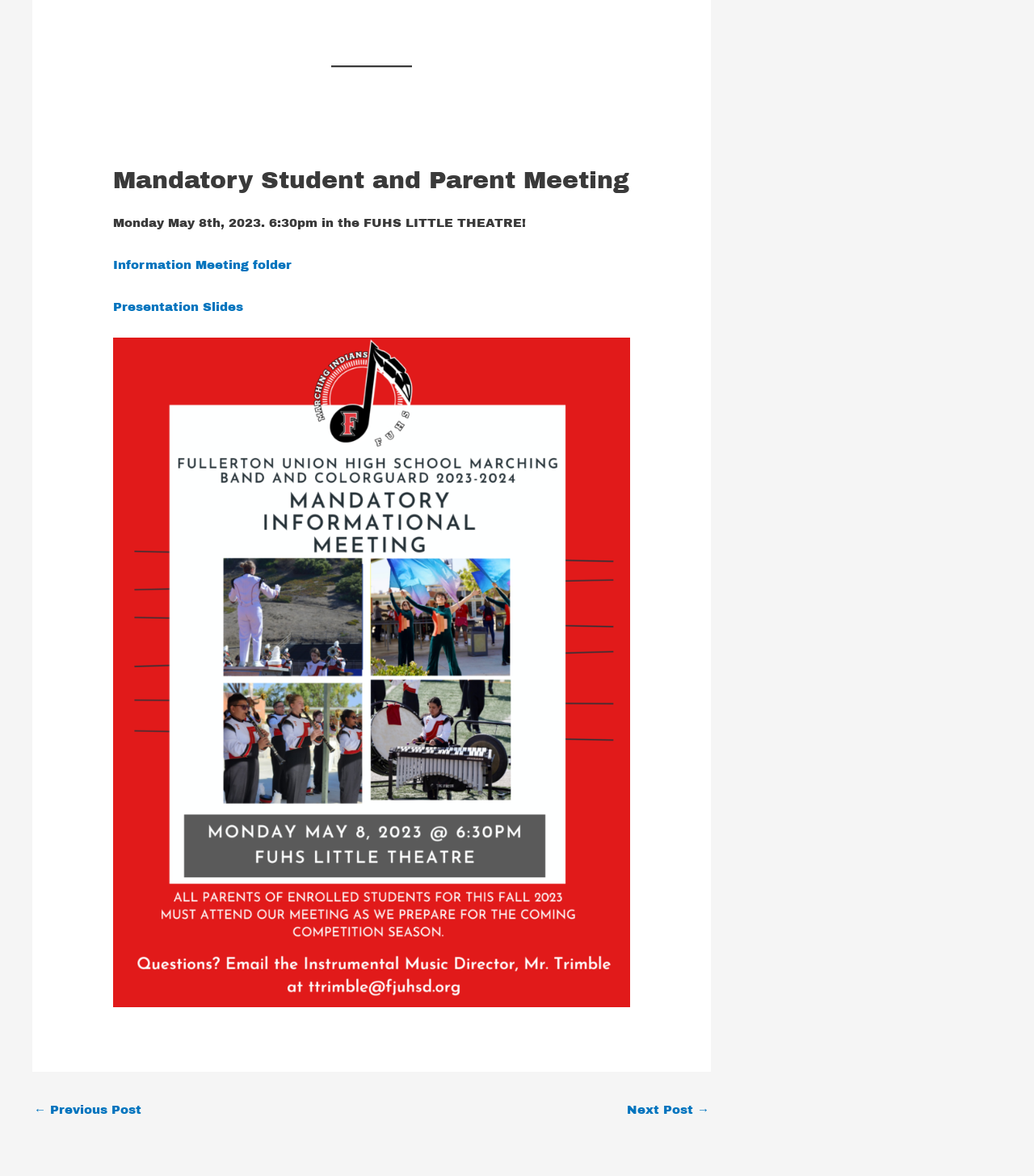What is the date of the Mandatory Student and Parent Meeting?
Look at the image and provide a short answer using one word or a phrase.

Monday May 8th, 2023